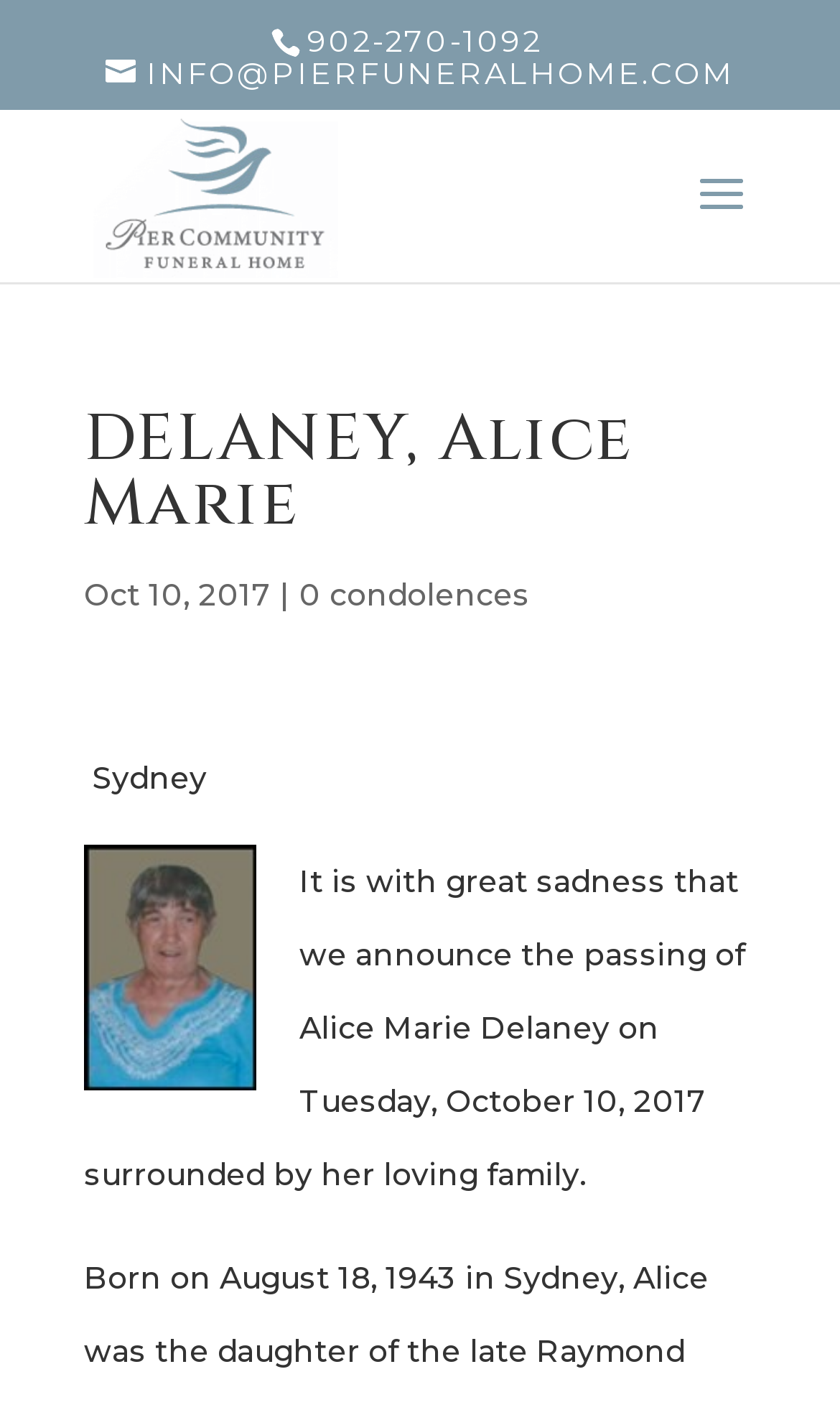Can you find the bounding box coordinates for the UI element given this description: "902-270-1092"? Provide the coordinates as four float numbers between 0 and 1: [left, top, right, bottom].

[0.322, 0.015, 0.678, 0.042]